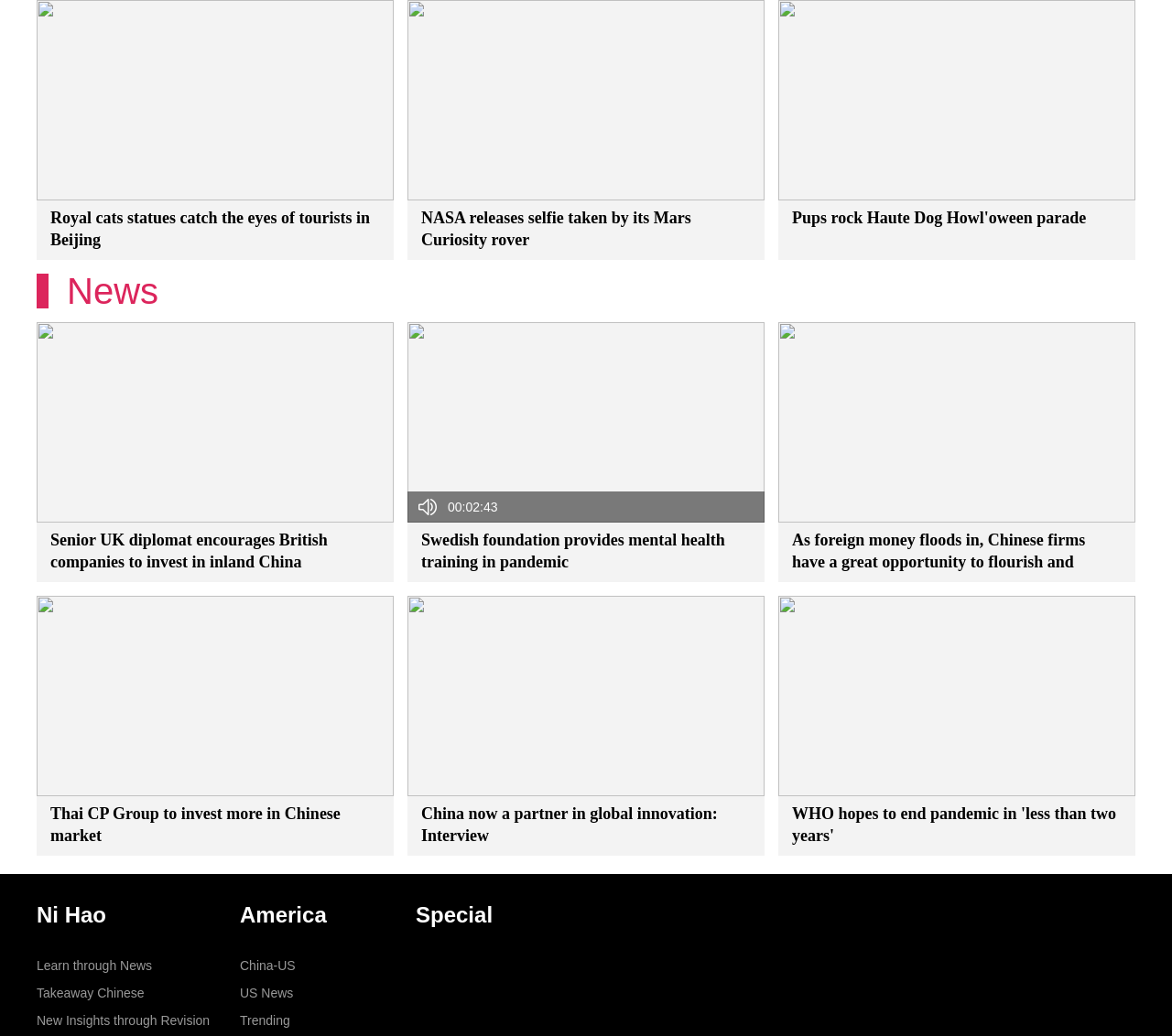Please identify the bounding box coordinates of the element I should click to complete this instruction: 'Read the article about 'Royal cats statues catch the eyes of tourists in Beijing''. The coordinates should be given as four float numbers between 0 and 1, like this: [left, top, right, bottom].

[0.043, 0.19, 0.324, 0.233]